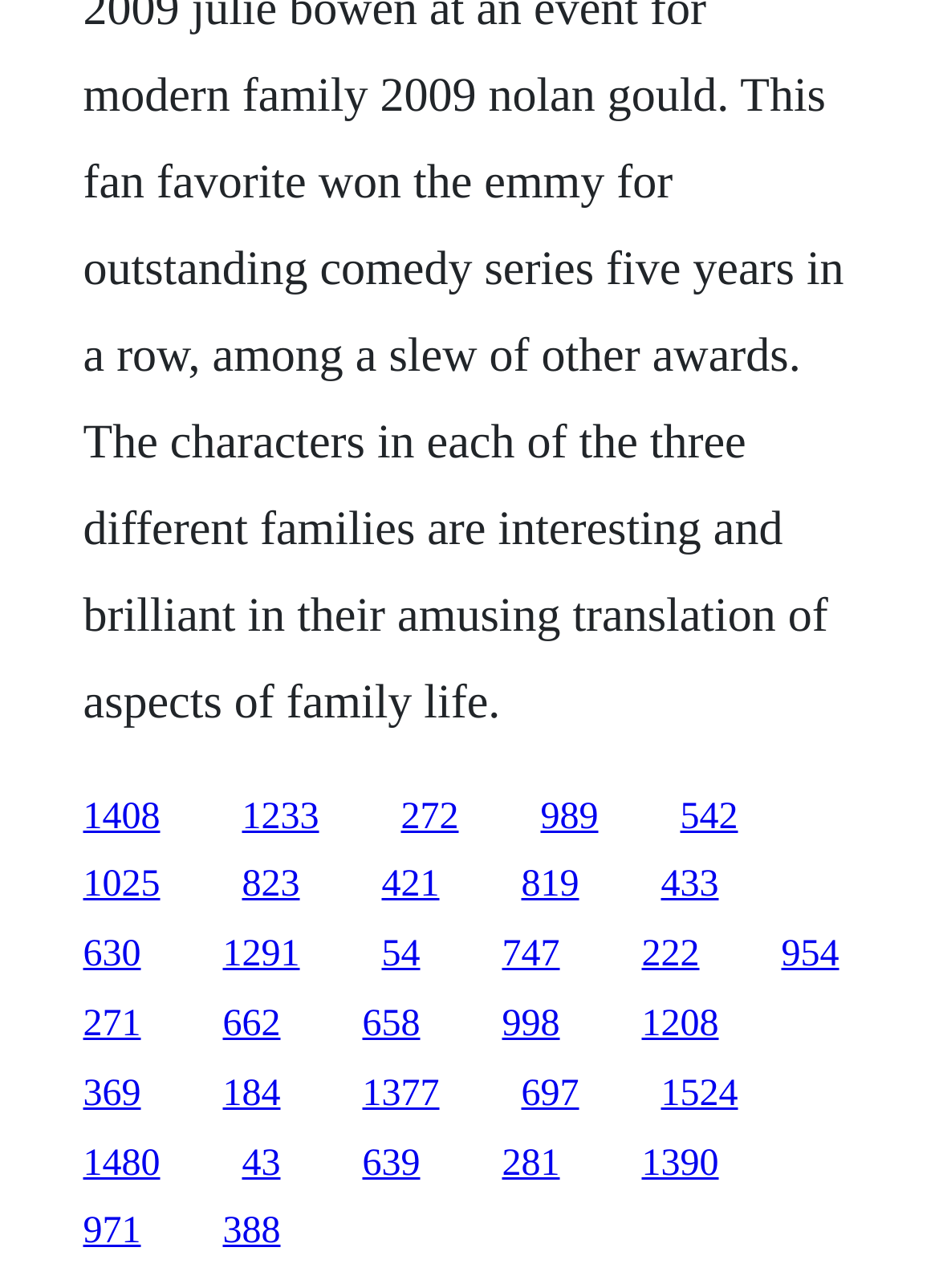What is the pattern of link arrangement on the webpage?
Using the screenshot, give a one-word or short phrase answer.

Grid-like